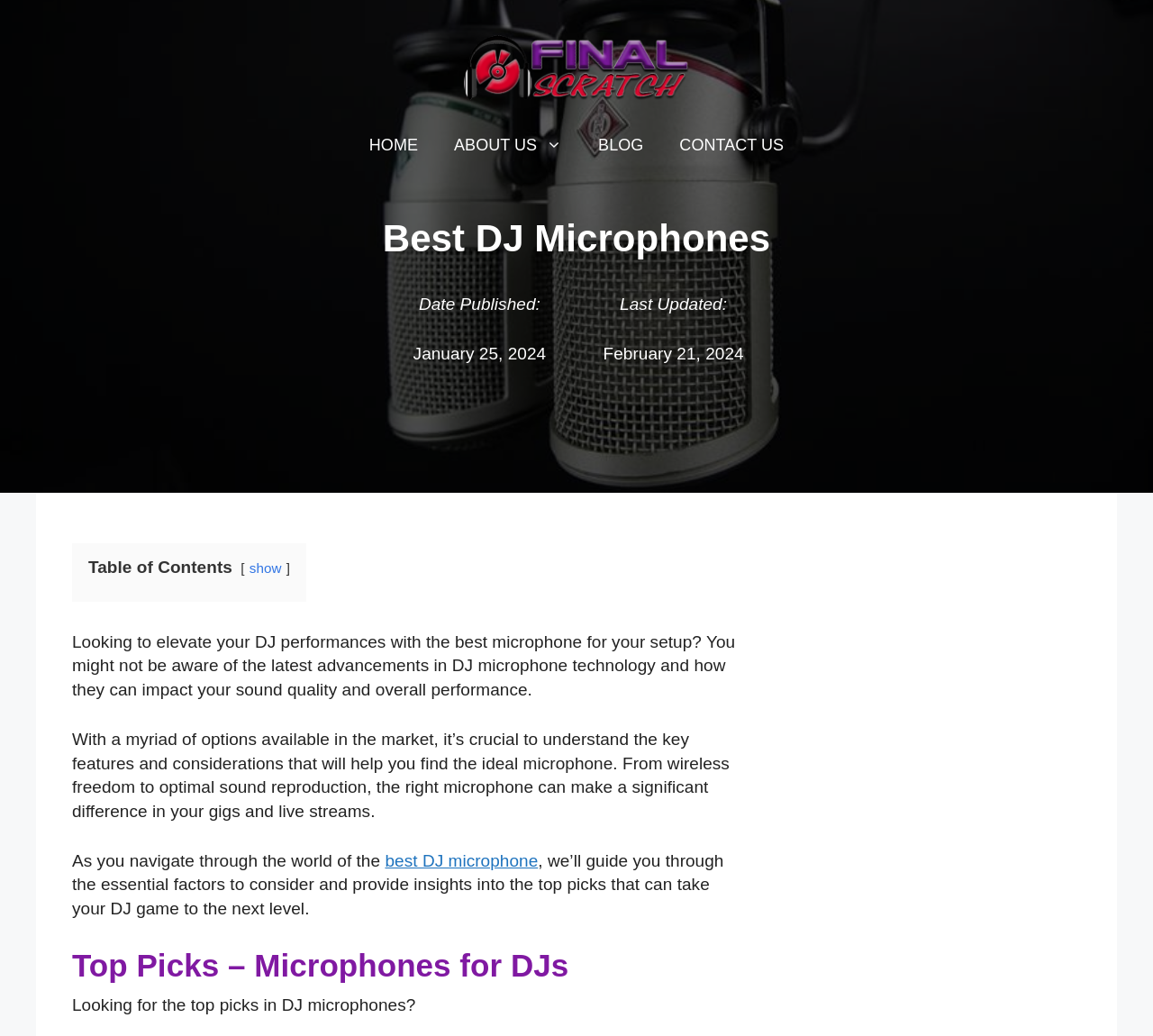Locate the bounding box of the UI element with the following description: "March 2018".

None